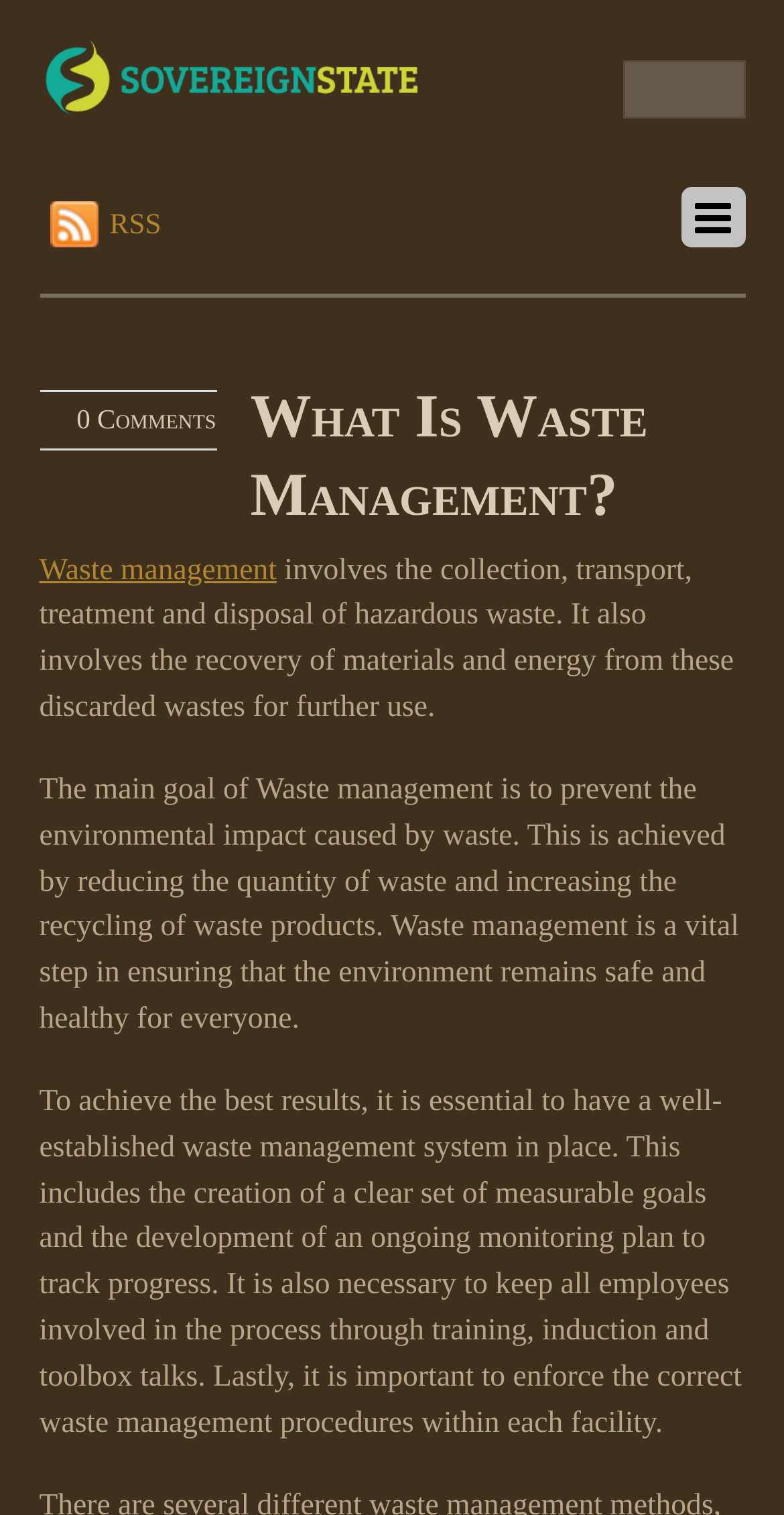Given the webpage screenshot, identify the bounding box of the UI element that matches this description: "What Is Waste Management?".

[0.319, 0.252, 0.826, 0.349]